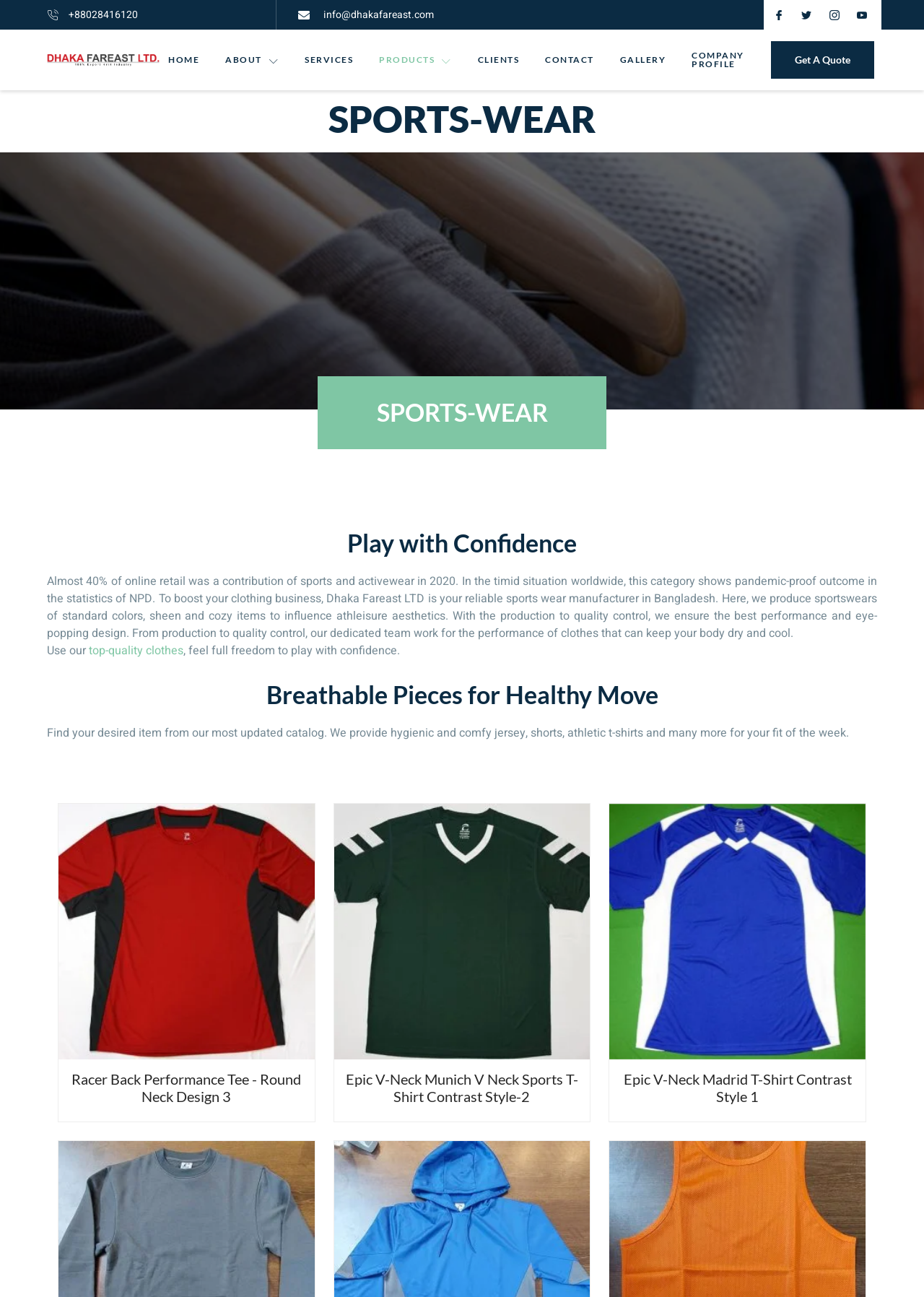Identify the bounding box coordinates of the section to be clicked to complete the task described by the following instruction: "Click the 'HOME' link". The coordinates should be four float numbers between 0 and 1, formatted as [left, top, right, bottom].

[0.168, 0.023, 0.23, 0.07]